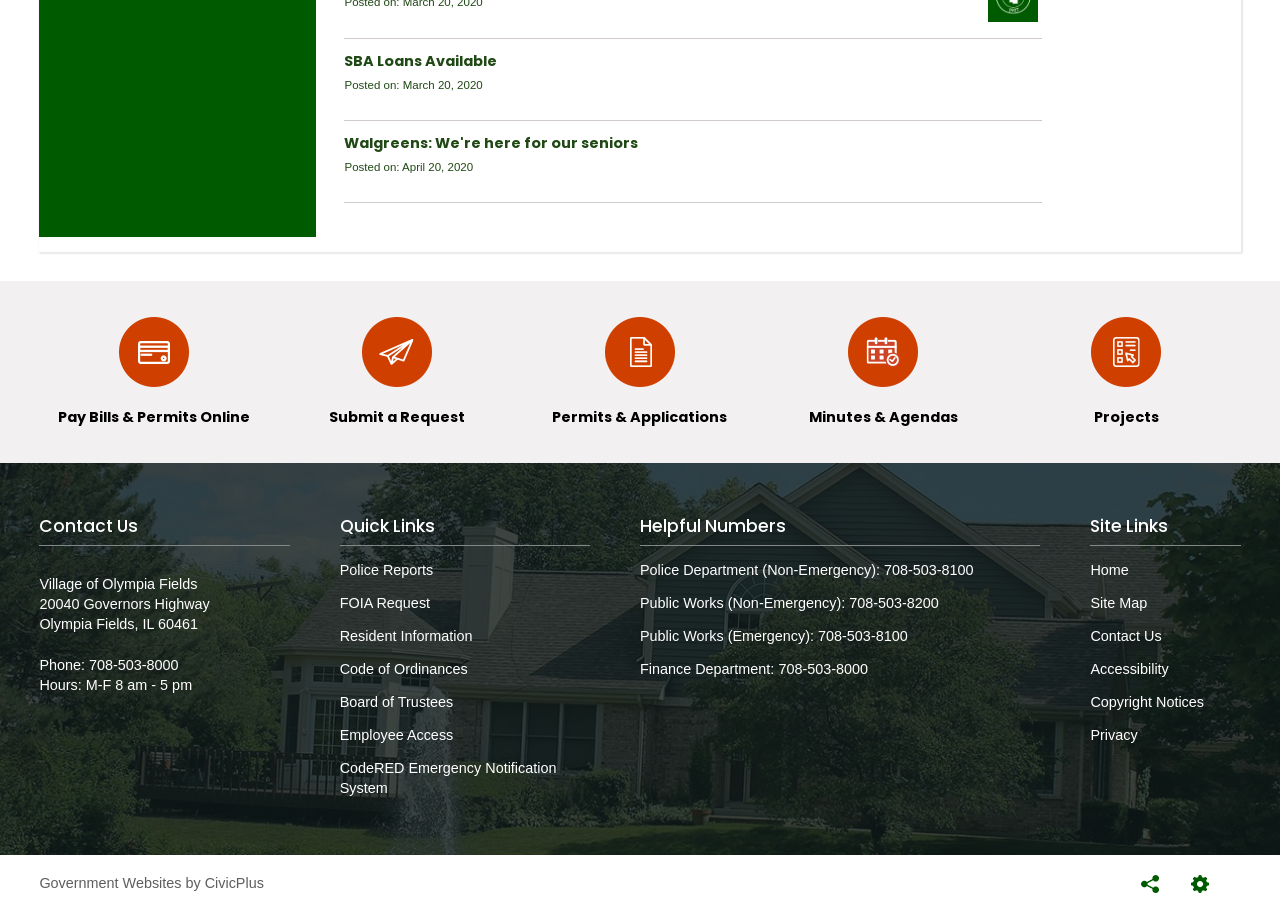Find the bounding box coordinates of the element you need to click on to perform this action: 'View Police Reports'. The coordinates should be represented by four float values between 0 and 1, in the format [left, top, right, bottom].

[0.265, 0.617, 0.339, 0.634]